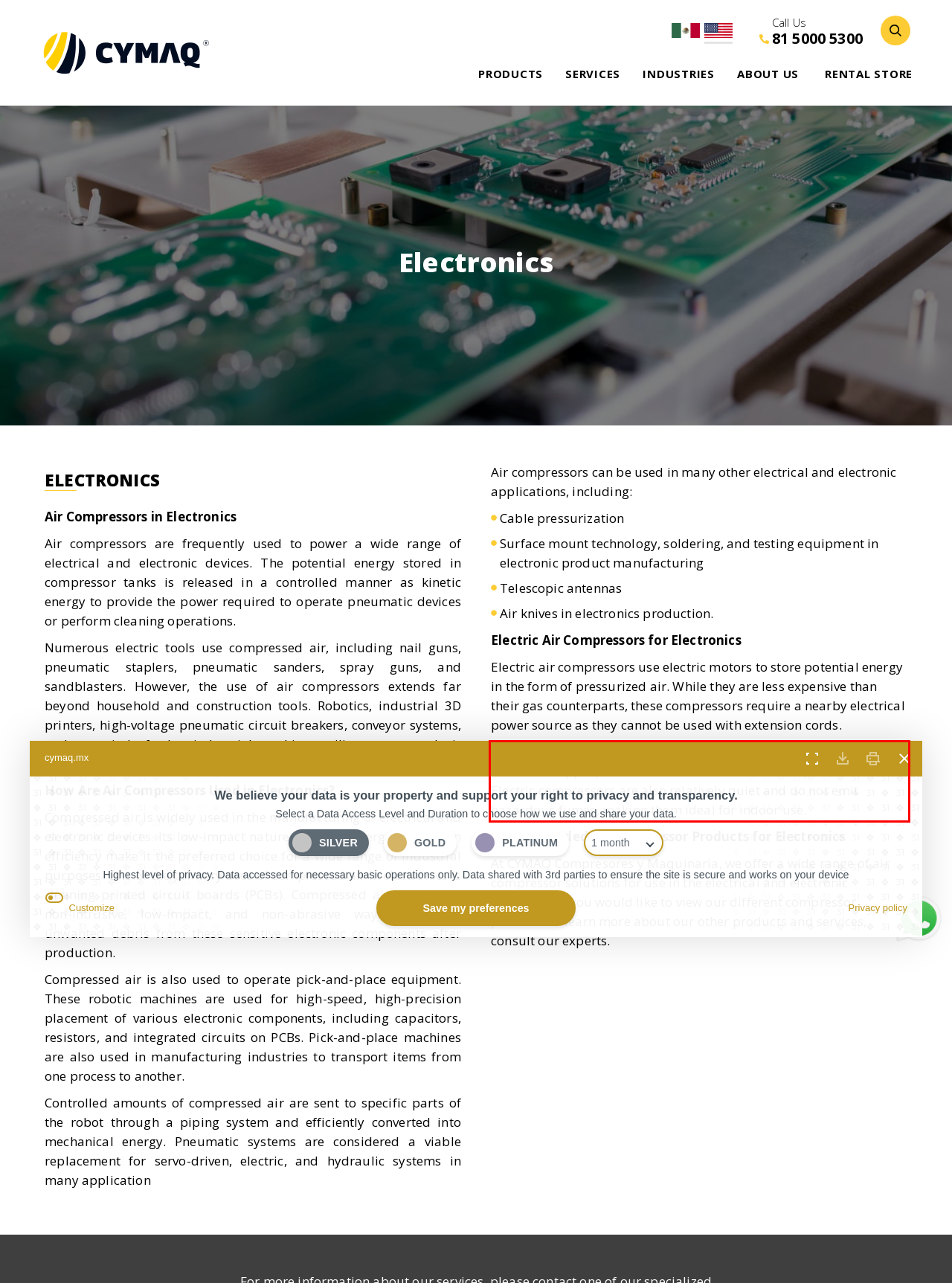You are provided with a screenshot of a webpage containing a red bounding box. Please extract the text enclosed by this red bounding box.

Electric air compressors generally feature start and stop switches, which take appropriate actions based on measured pressure levels. Electric compressors are also relatively quiet and do not emit hazardous fumes, making them ideal for indoor use.